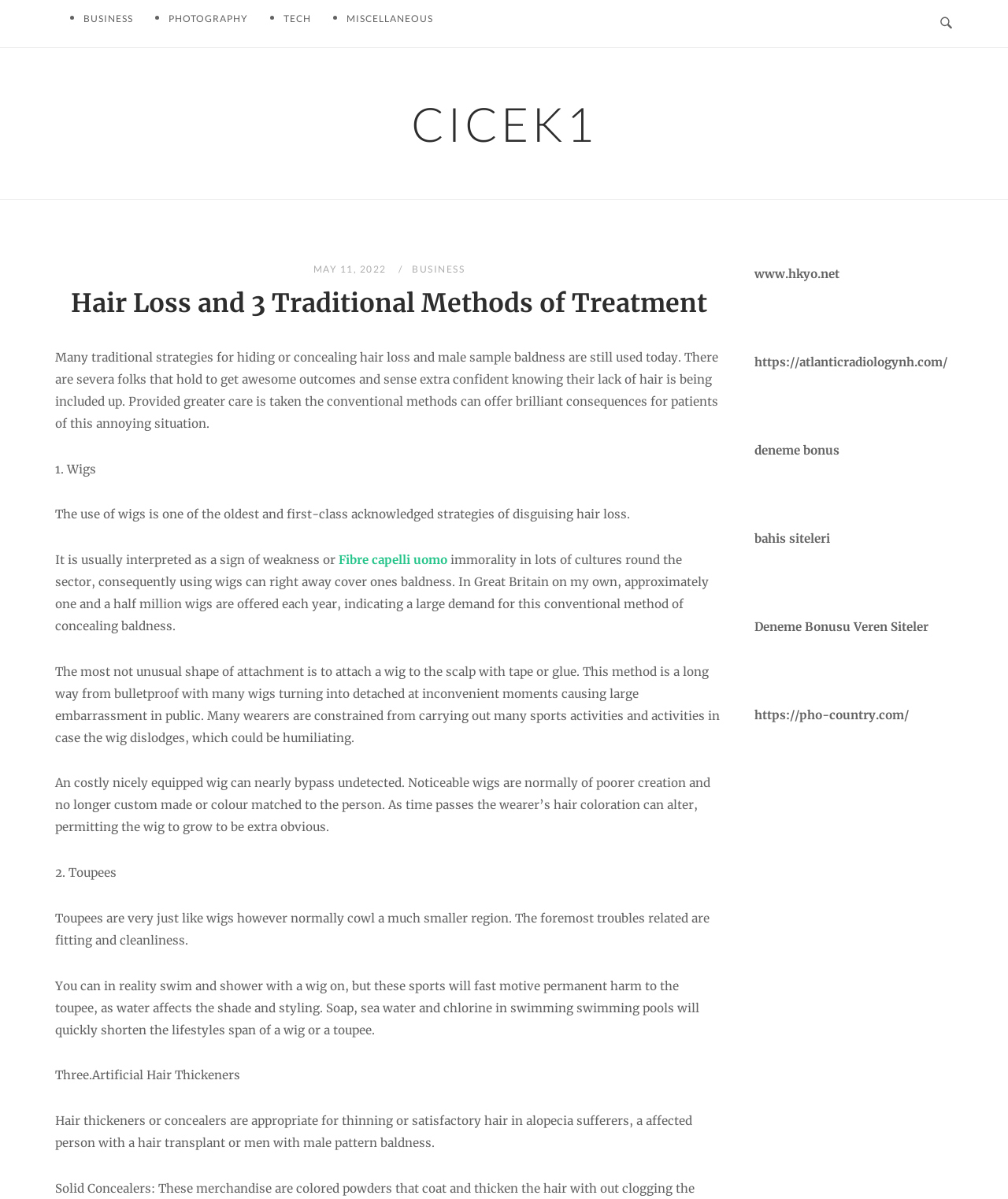Please identify the bounding box coordinates of the area that needs to be clicked to follow this instruction: "Explore 'Deneme Bonusu Veren Siteler'".

[0.748, 0.516, 0.921, 0.529]